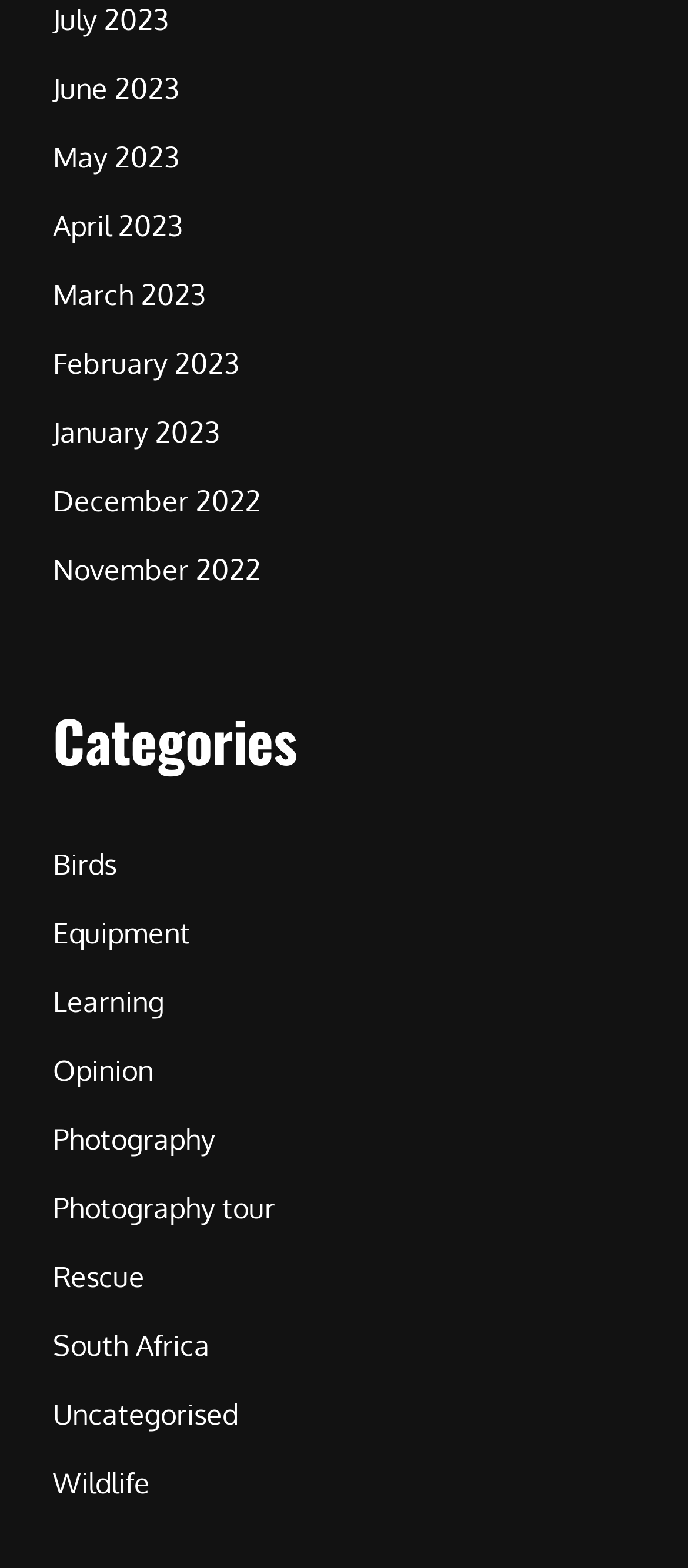Use a single word or phrase to answer the following:
Is there a category for 'Wildlife'?

Yes